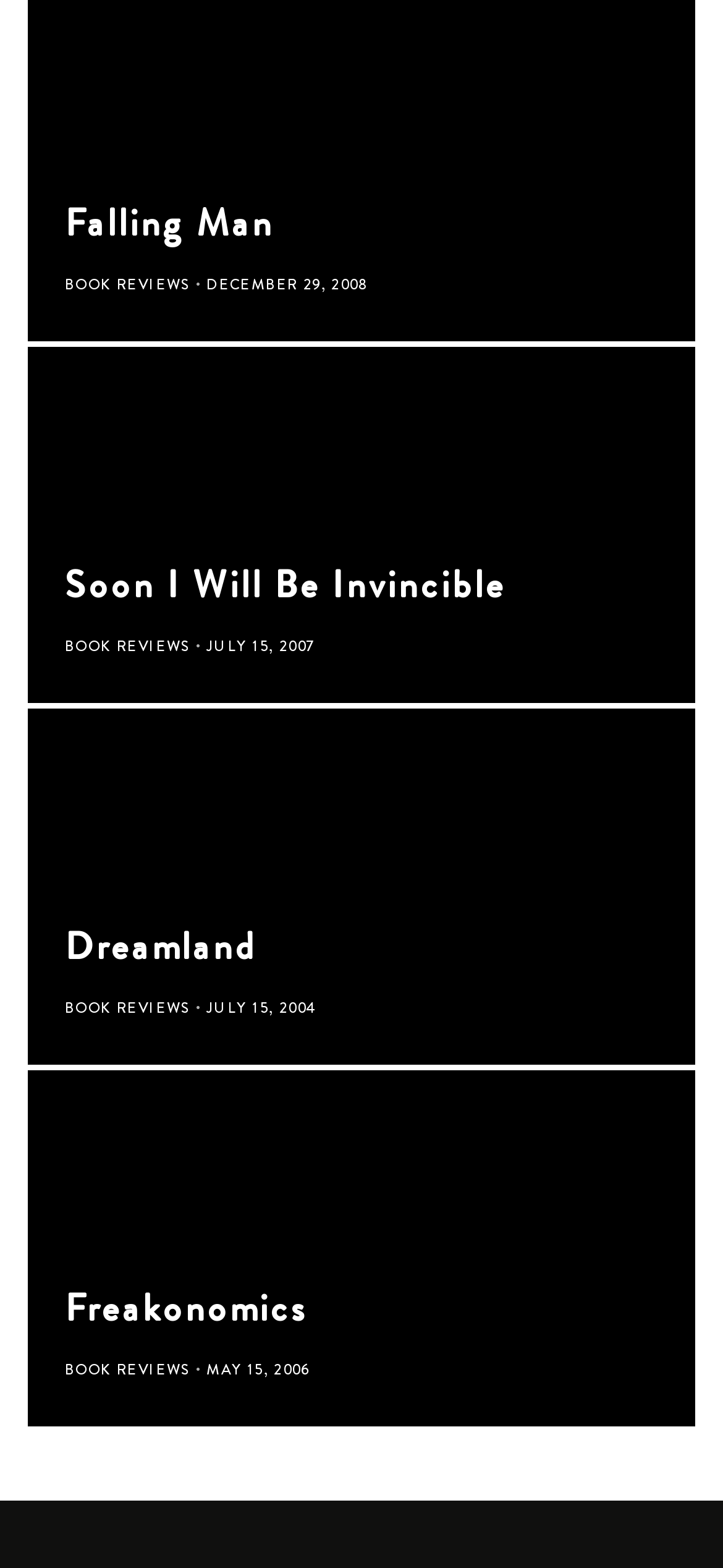Can you find the bounding box coordinates of the area I should click to execute the following instruction: "Go back to previous page"?

None